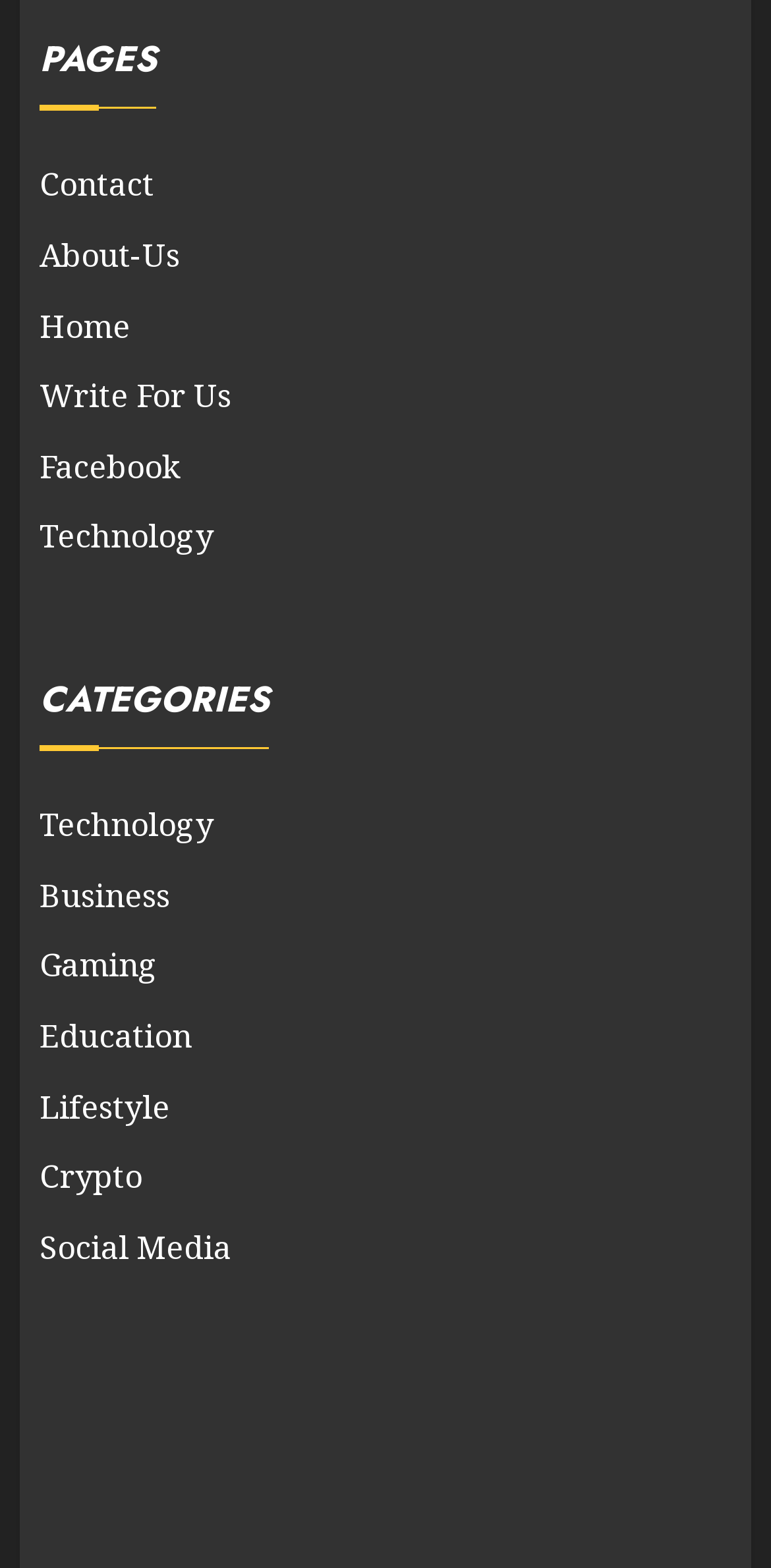How many main sections are there?
Use the image to answer the question with a single word or phrase.

Two